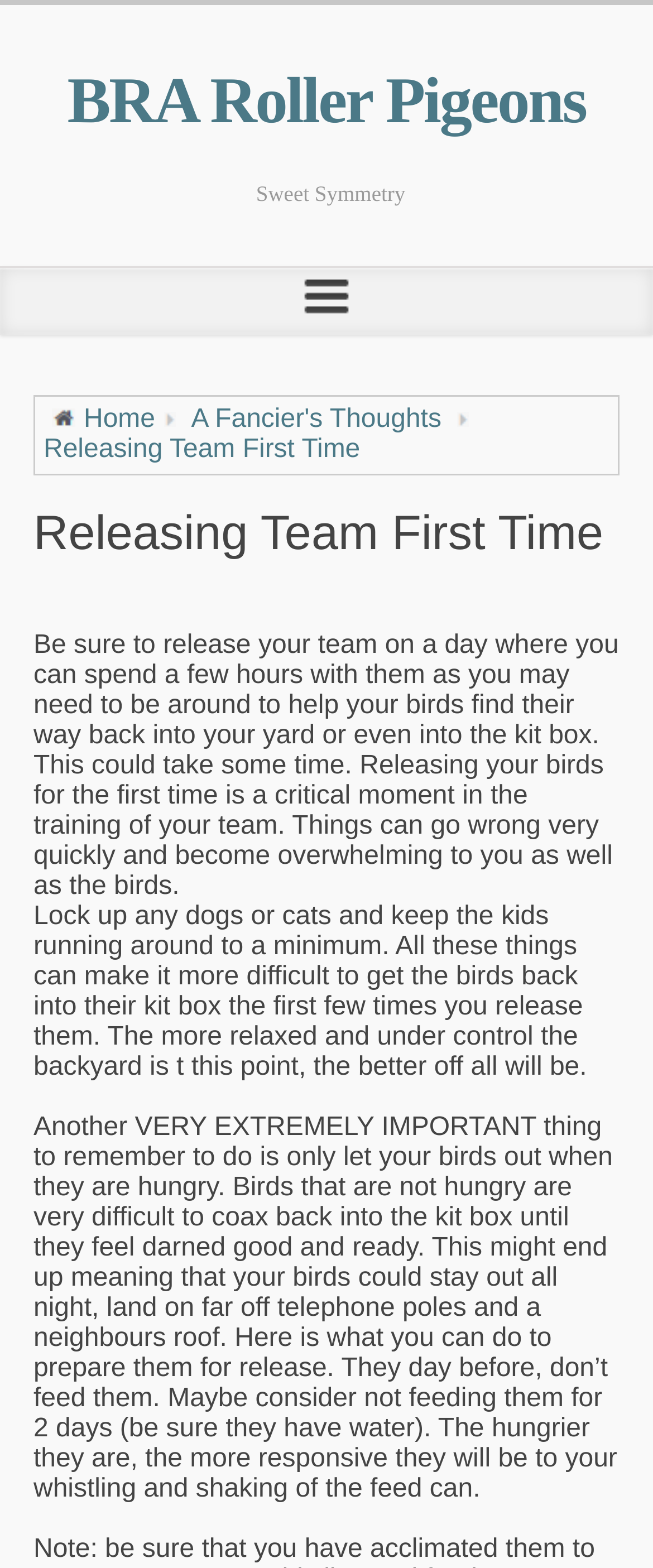What is the purpose of releasing pigeons when they are hungry?
Use the image to give a comprehensive and detailed response to the question.

According to the webpage, releasing pigeons when they are hungry is important because they will be more responsive to the owner's whistling and shaking of the feed can, making it easier to coax them back into the kit box. This is stated in the text, 'The hungrier they are, the more responsive they will be to your whistling and shaking of the feed can'.